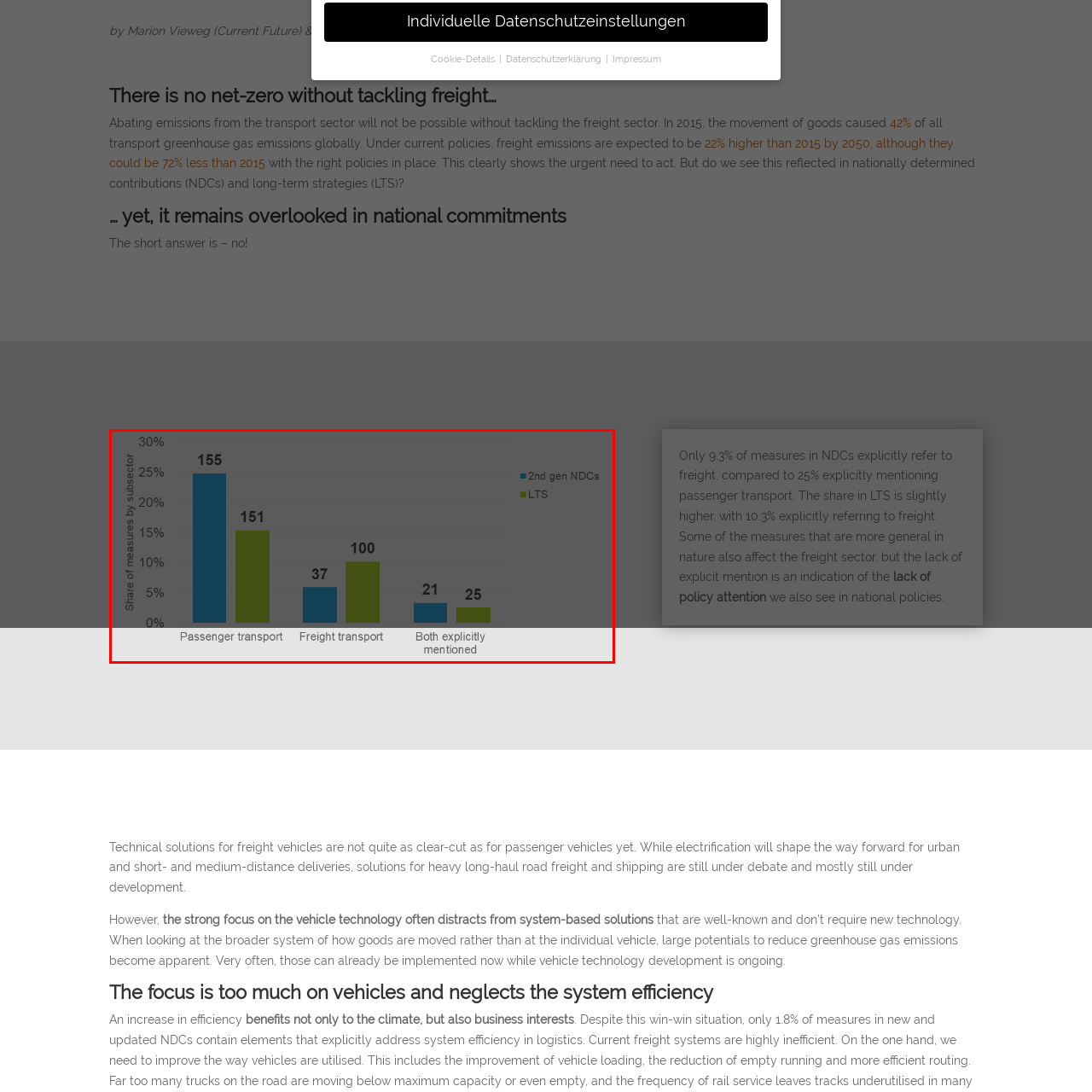What do the green bars represent?
Direct your attention to the image inside the red bounding box and provide a detailed explanation in your answer.

The color coding in the graph indicates that the green bars illustrate measures in Long-Term Strategies (LTS), providing a visual representation of the policy attention towards different transport sectors.